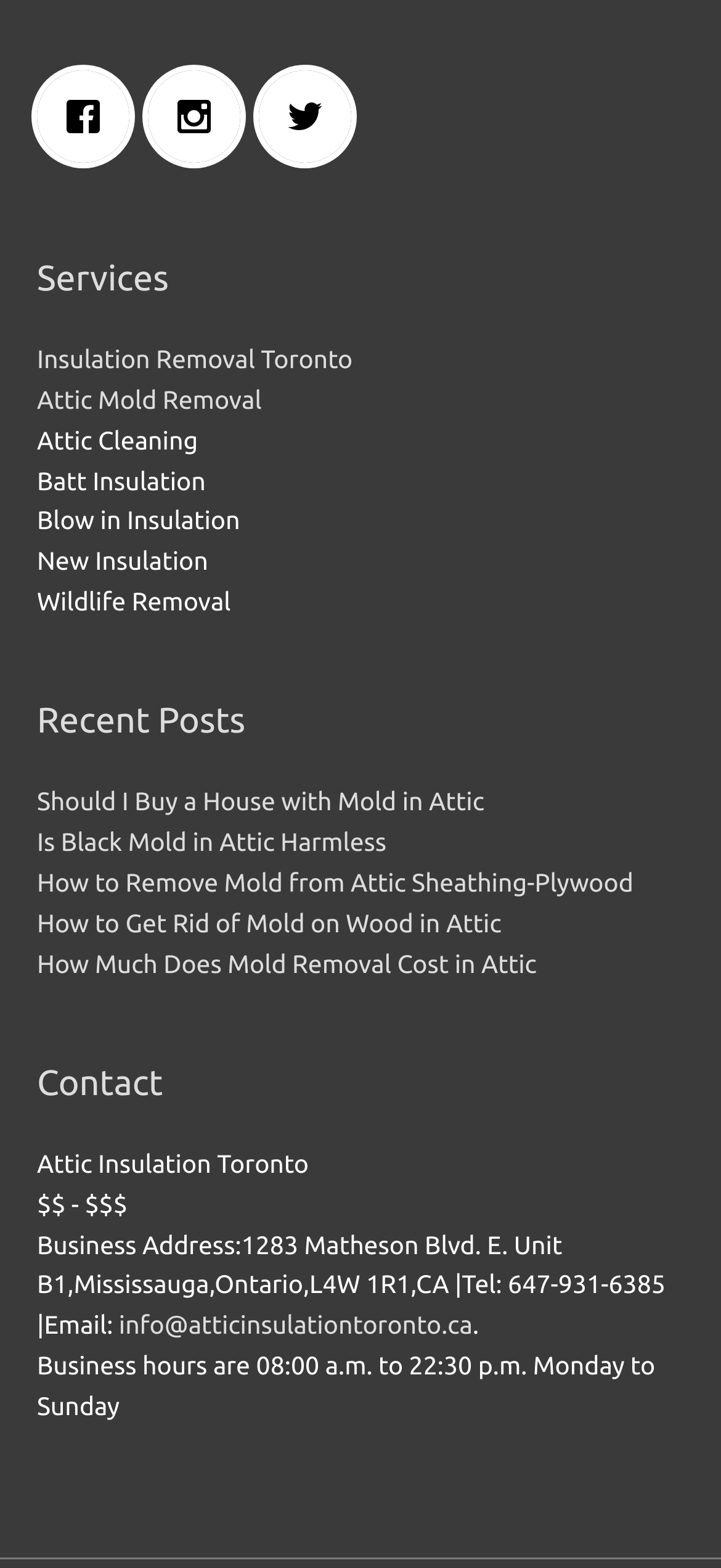Please answer the following question as detailed as possible based on the image: 
What is the business address?

The business address is listed on the webpage as 1283 Matheson Blvd. E. Unit B1, which is located in Mississauga, Ontario, Canada, providing users with the physical location of the business.